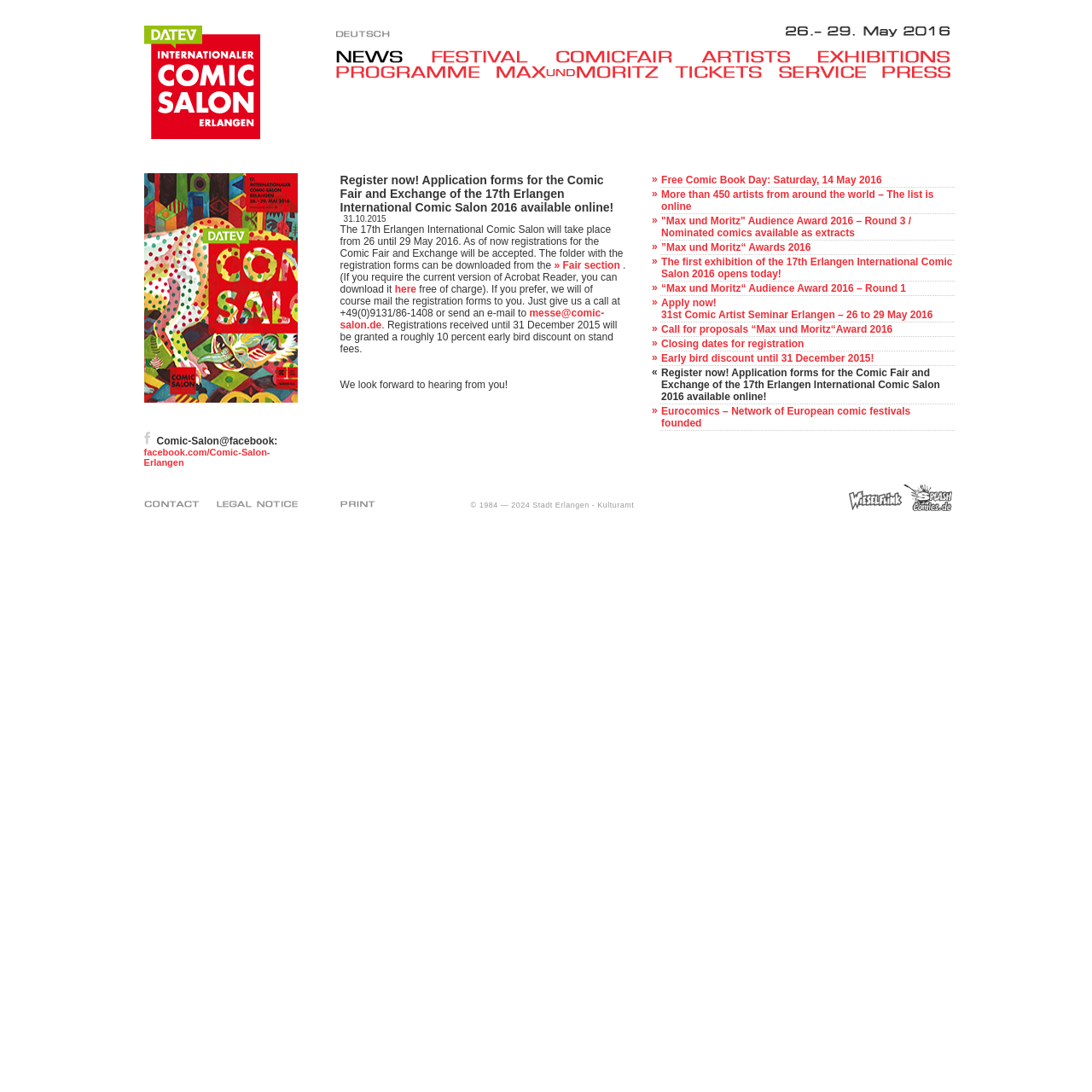What is the discount for registrations received until 31 December 2015?
Relying on the image, give a concise answer in one word or a brief phrase.

10 percent early bird discount